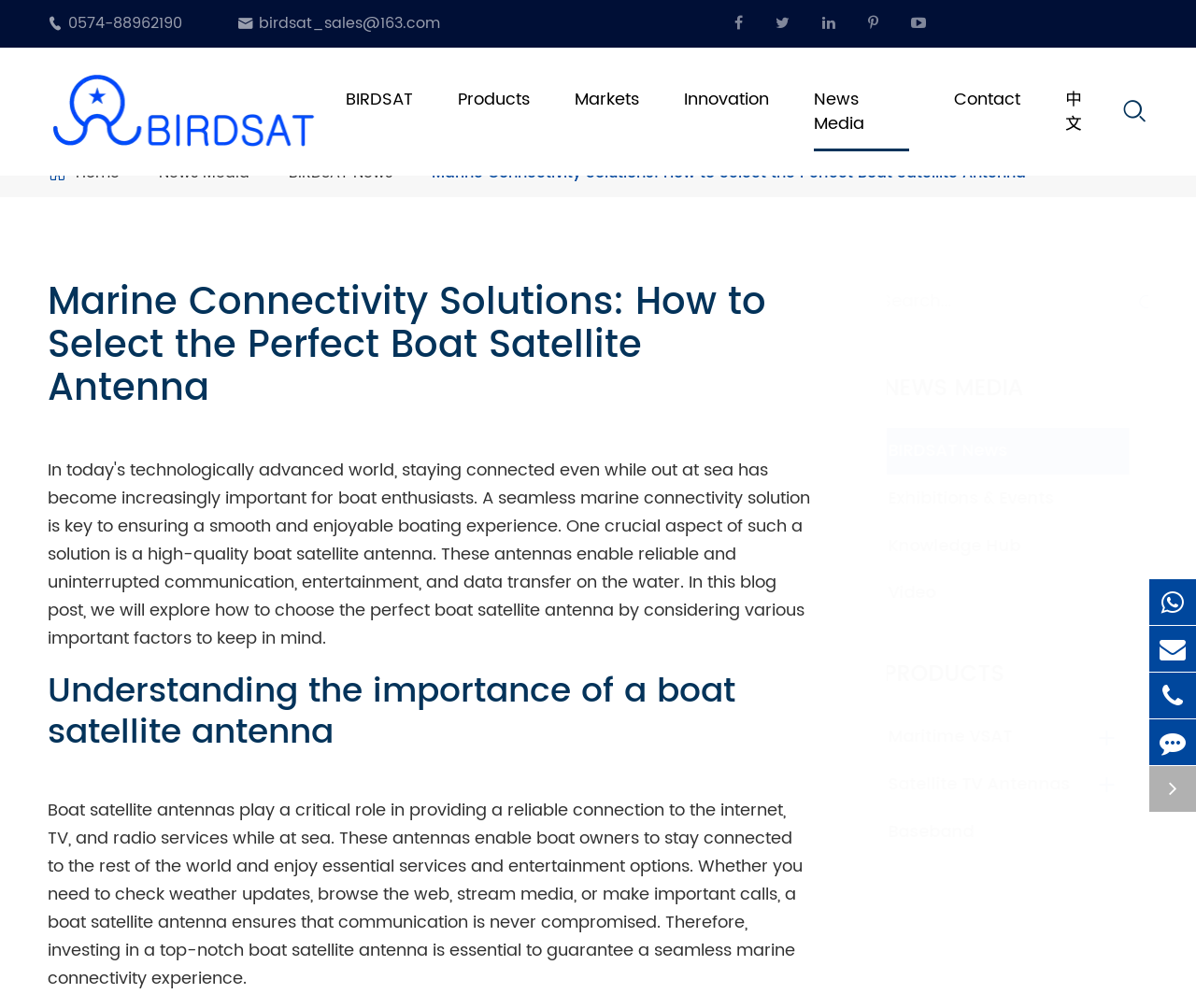Determine the bounding box for the UI element as described: "parent_node:  name="q" placeholder="Search..."". The coordinates should be represented as four float numbers between 0 and 1, formatted as [left, top, right, bottom].

[0.742, 0.279, 0.992, 0.32]